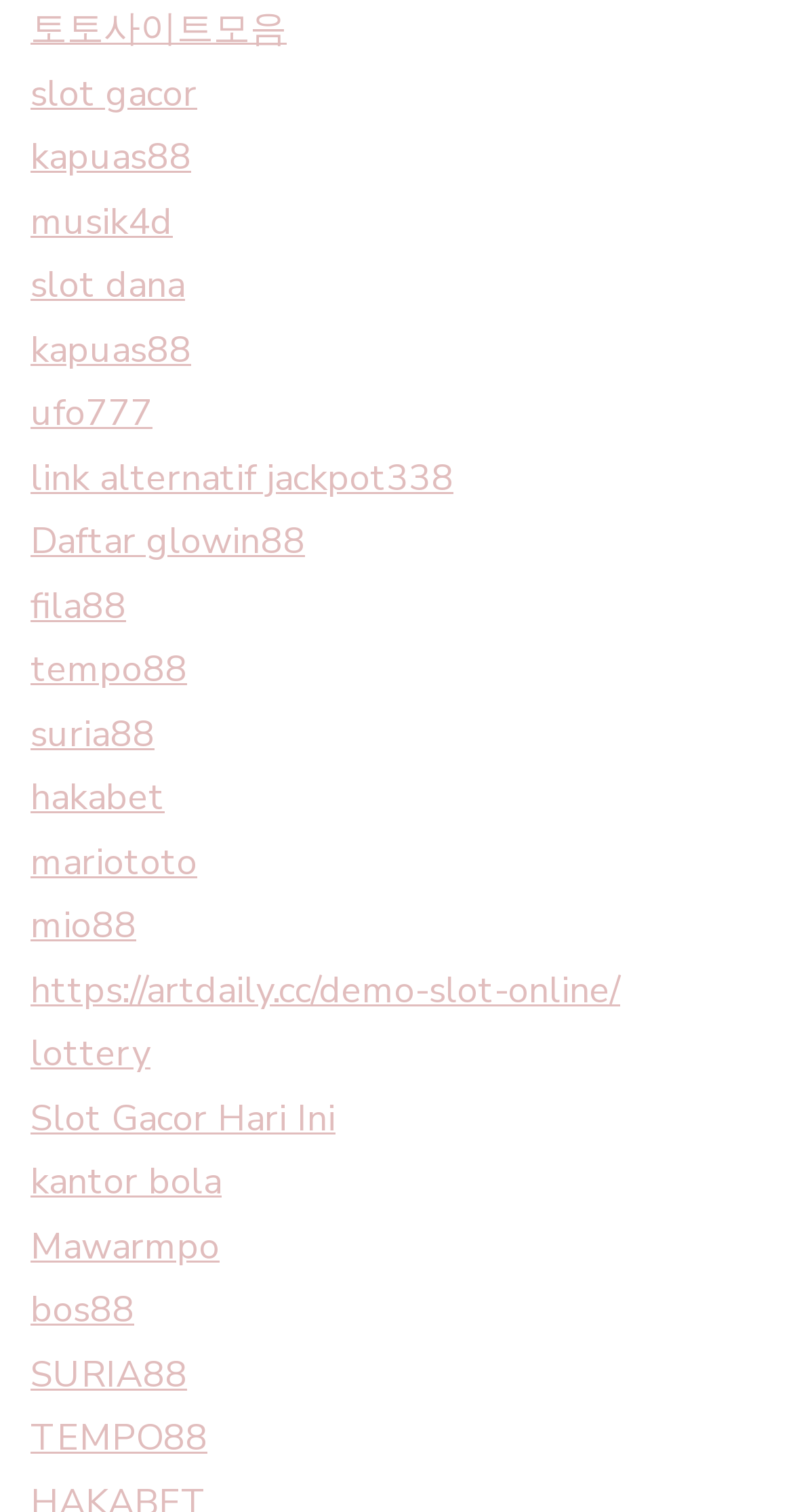Give a one-word or short phrase answer to this question: 
What is the first link on the webpage?

토토사이트모음